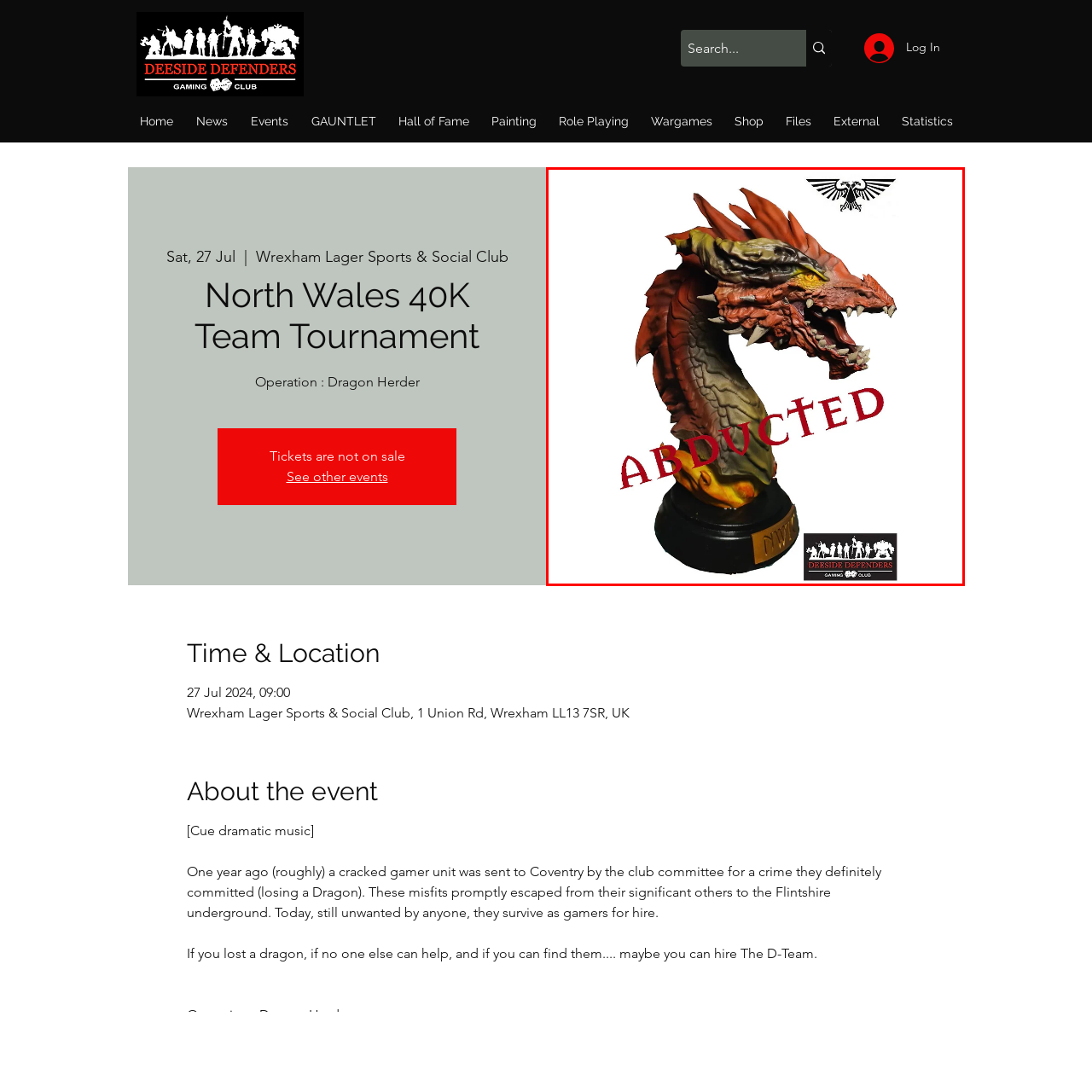Narrate the specific details and elements found within the red-bordered image.

The image features a strikingly detailed dragon sculpture, prominently displayed at an angle that showcases its fierce expression and intricate design. The dragon's vibrant colors, from deep reds to earthy tones, highlight its scales and ferocious demeanor, suggesting a mythical narrative. Boldly superimposed over the image is the word "ABDUCTED," adding a sense of intrigue and drama to the artwork.

At the base of the sculpture, a circular pedestal bears the name "Dewint," which may reference the character or story associated with this dramatic figure. Below this, the logo for the Deeside Defenders gaming club is presented, signifying the event or group that may be associated with the sculpture. The overall composition evokes themes of fantasy and adventure, in line with the context of the North Wales 40K Team Tournament, a gaming event scheduled for July 27, 2024, at the Wrexham Lager Sports & Social Club. This piece may resonate with enthusiasts of tabletop gaming and fantasy lore, fitting seamlessly into the vibrant culture surrounding such events.